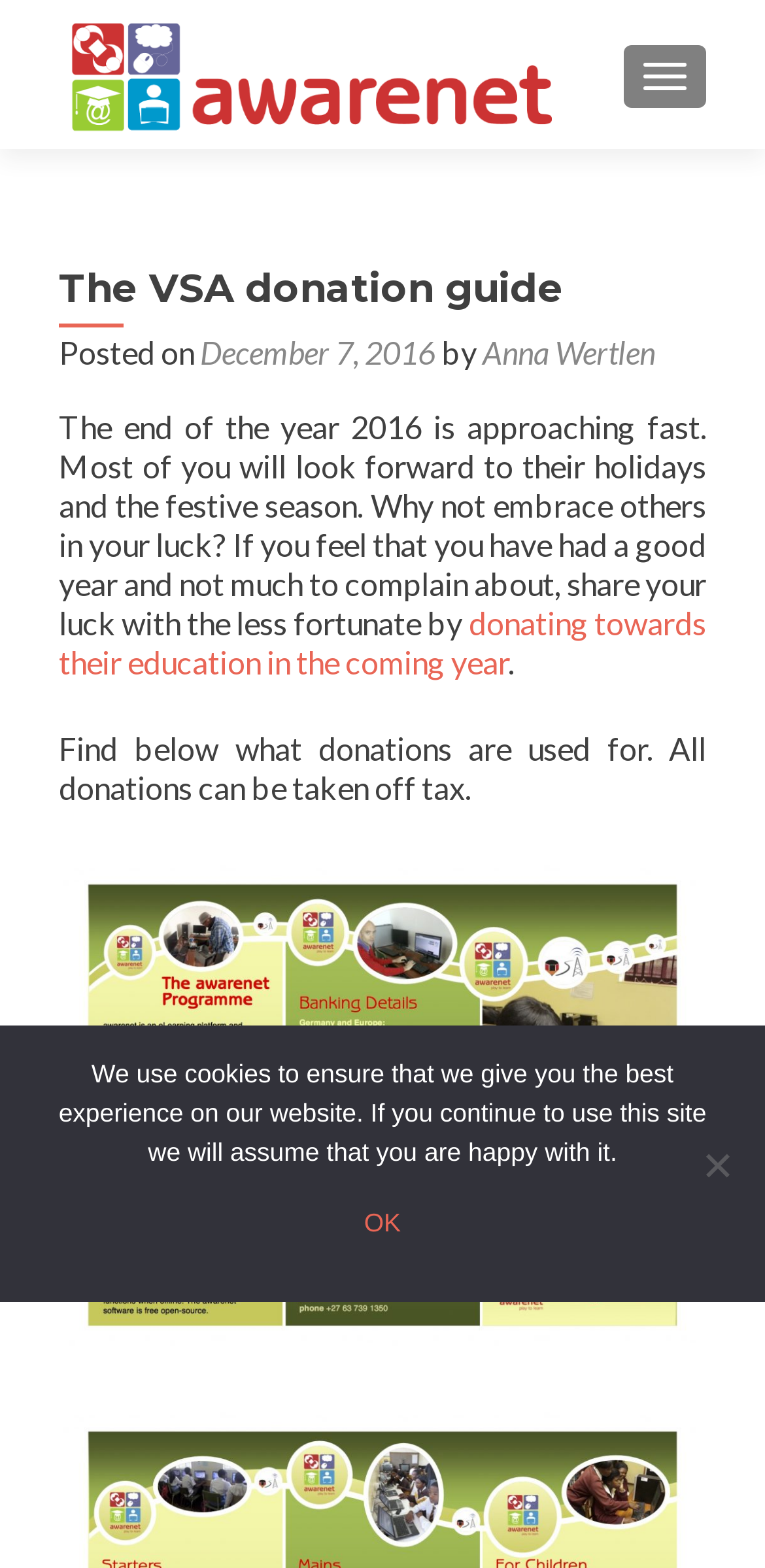Give a one-word or short phrase answer to the question: 
What is the purpose of the donations?

education in the coming year